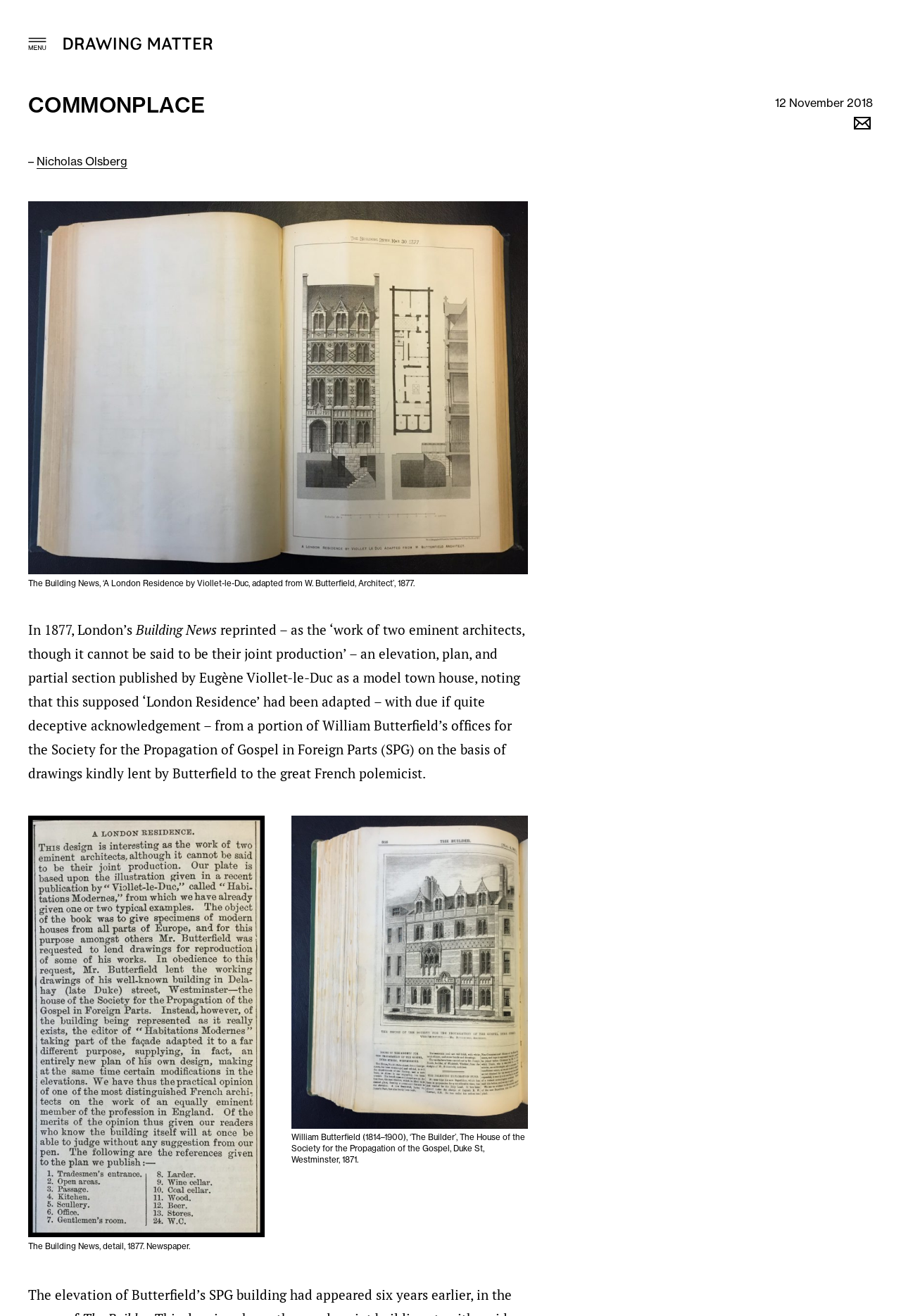Give the bounding box coordinates for the element described as: "Nicholas Olsberg".

[0.041, 0.117, 0.141, 0.128]